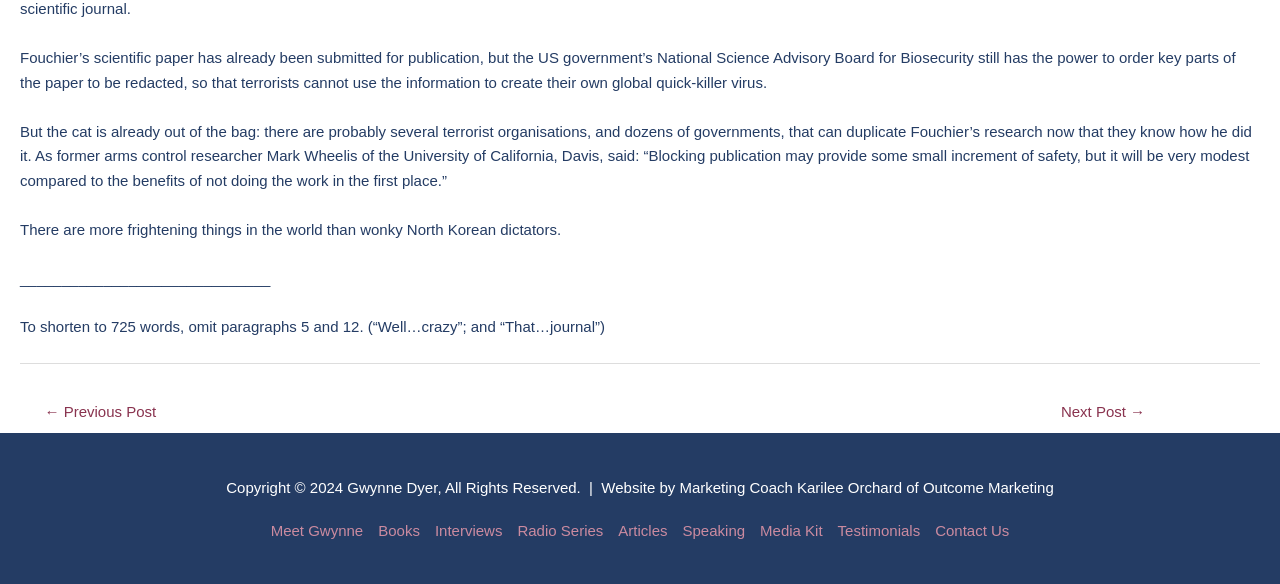How many categories are there in the bottom menu?
Deliver a detailed and extensive answer to the question.

The bottom menu contains 9 categories, namely 'Meet Gwynne', 'Books', 'Interviews', 'Radio Series', 'Articles', 'Speaking', 'Media Kit', 'Testimonials', and 'Contact Us', which can be used to access different sections of the website.